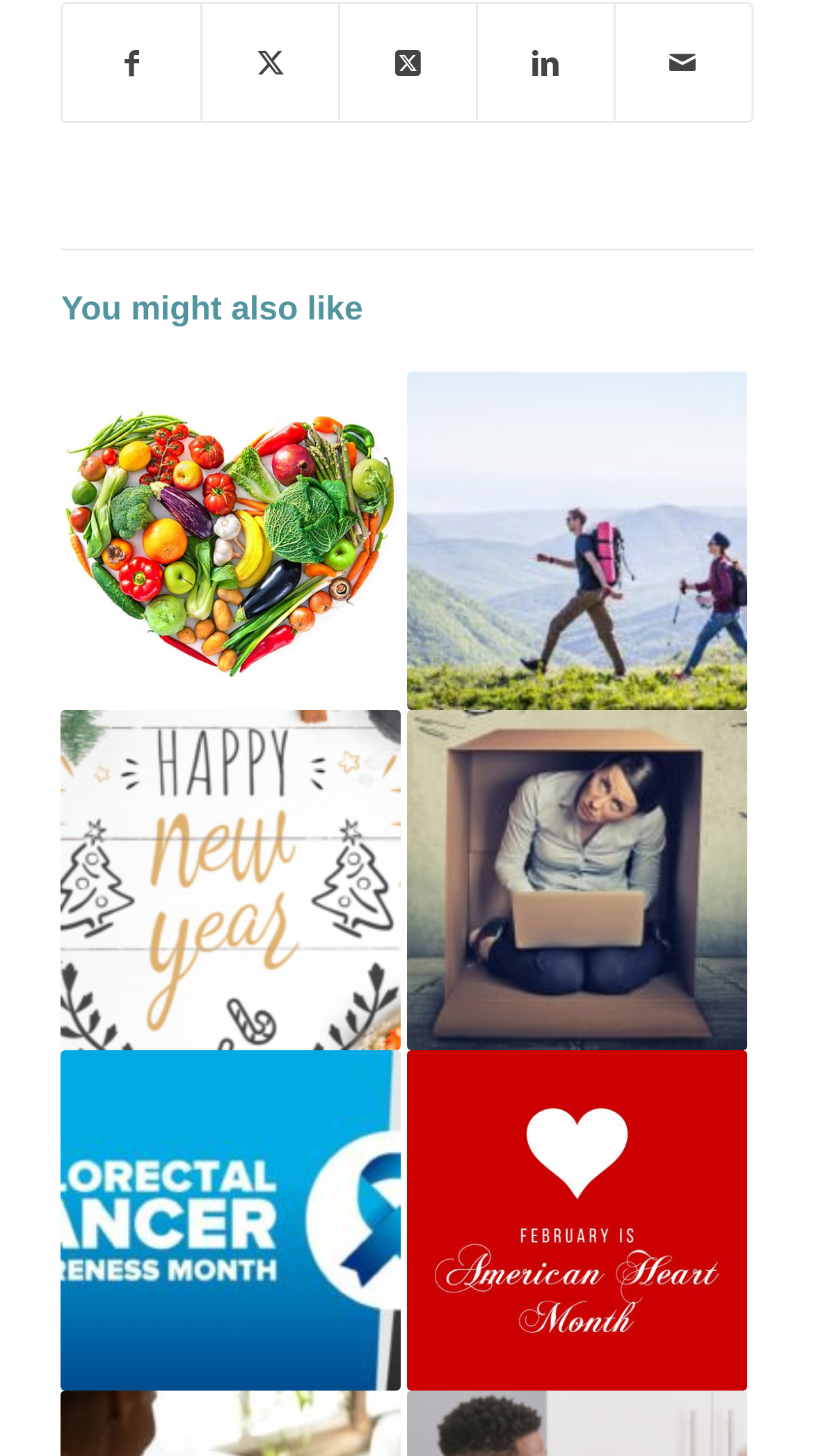Are all article links accompanied by an image?
Please respond to the question with a detailed and well-explained answer.

Each of the five article links under the 'You might also like' section is accompanied by an image, which is likely a thumbnail or a preview of the article's content.